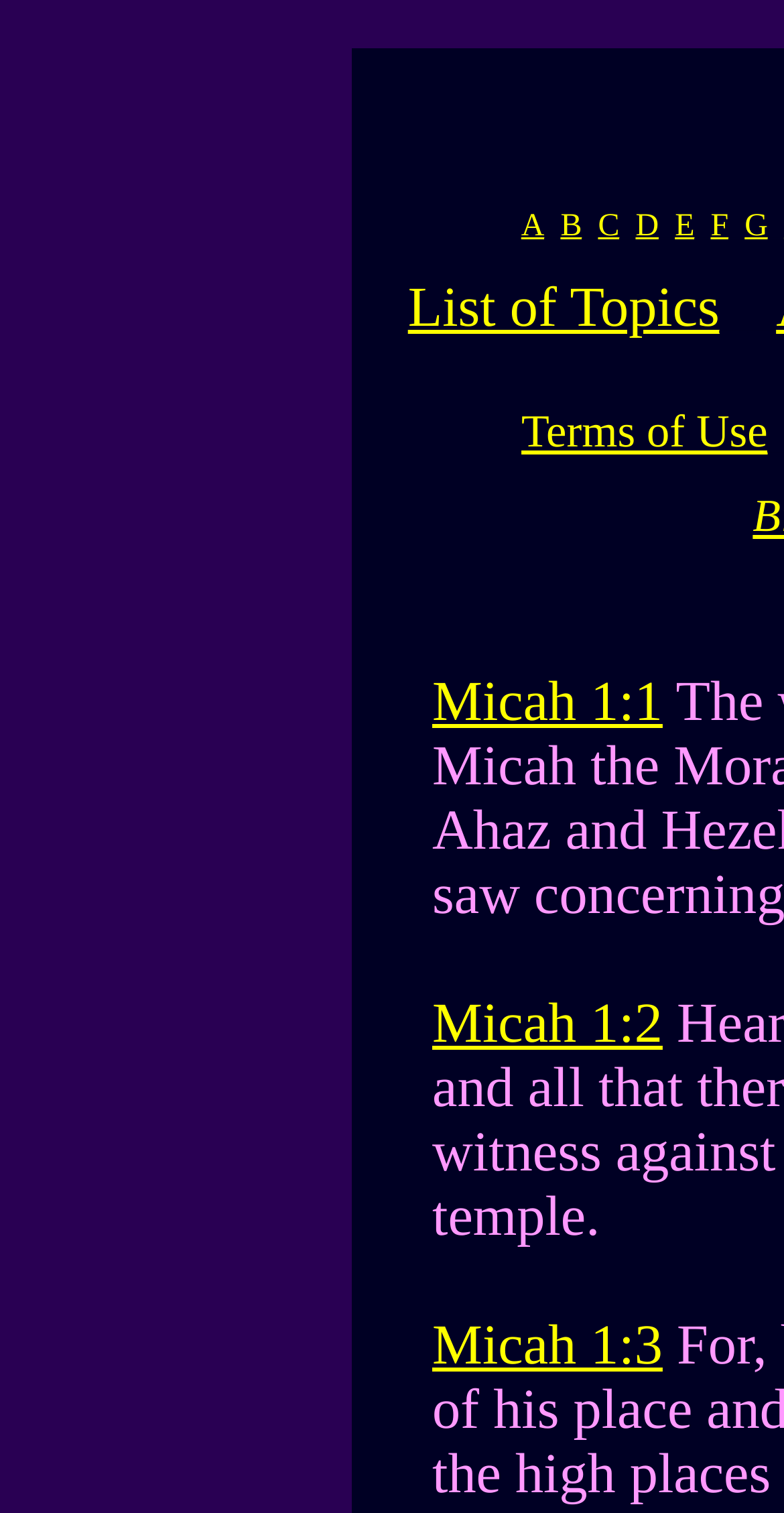What is the last link in the list?
Refer to the screenshot and respond with a concise word or phrase.

Micah 1:3